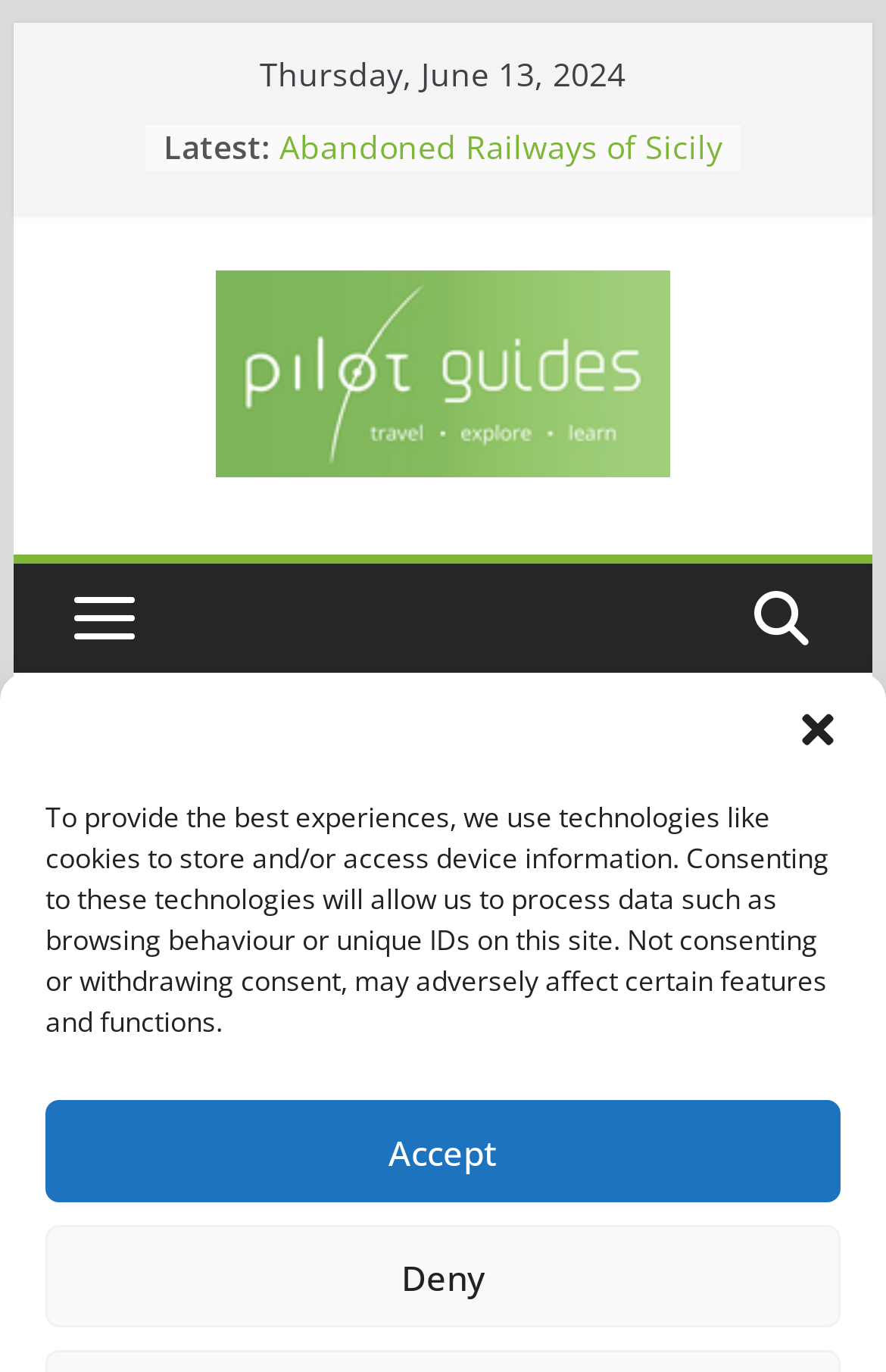Provide the bounding box coordinates of the section that needs to be clicked to accomplish the following instruction: "Read about The Moorish Heads of Sicily."

[0.315, 0.091, 0.79, 0.123]